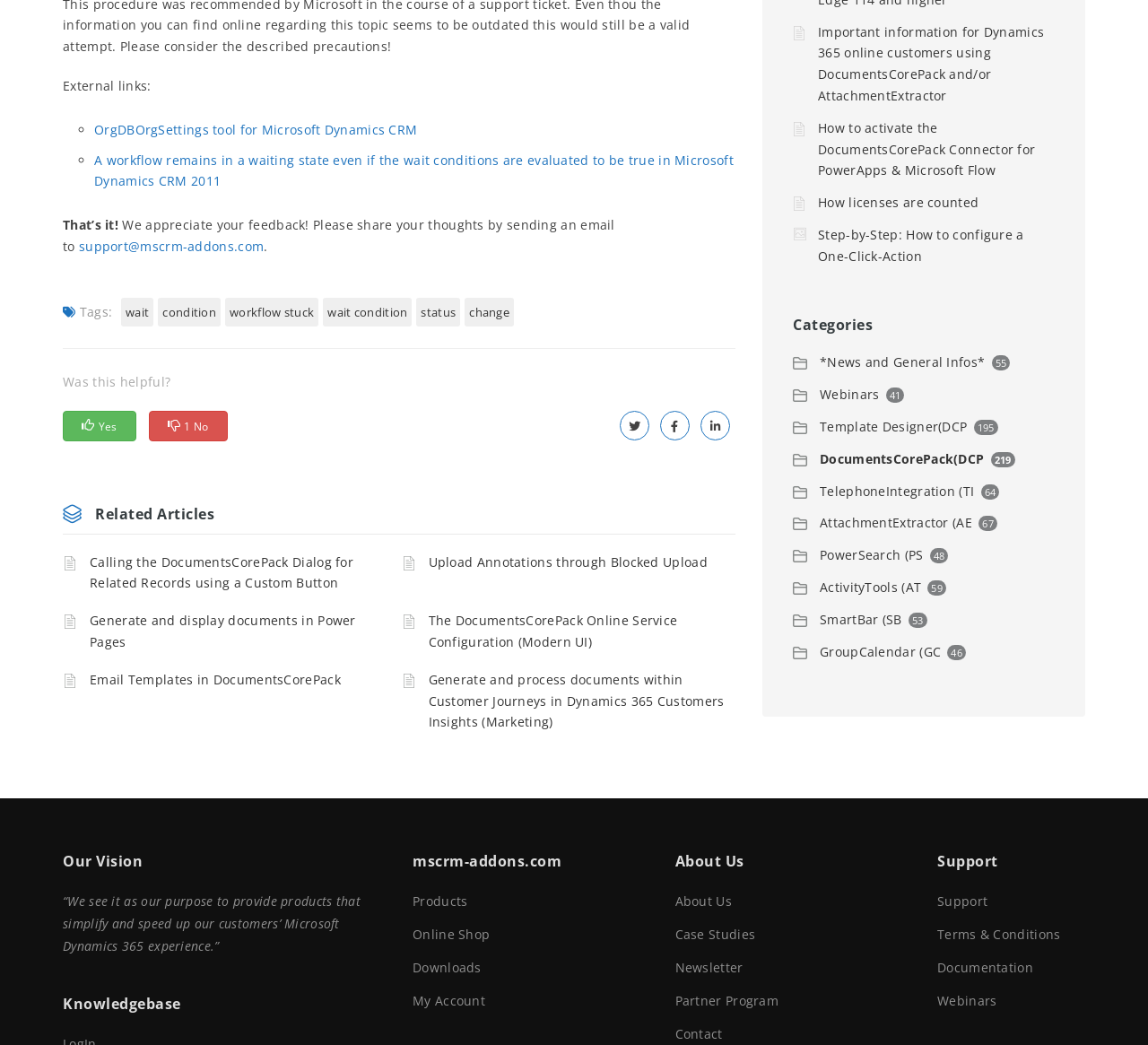Please predict the bounding box coordinates (top-left x, top-left y, bottom-right x, bottom-right y) for the UI element in the screenshot that fits the description: Newsletter

[0.588, 0.918, 0.647, 0.934]